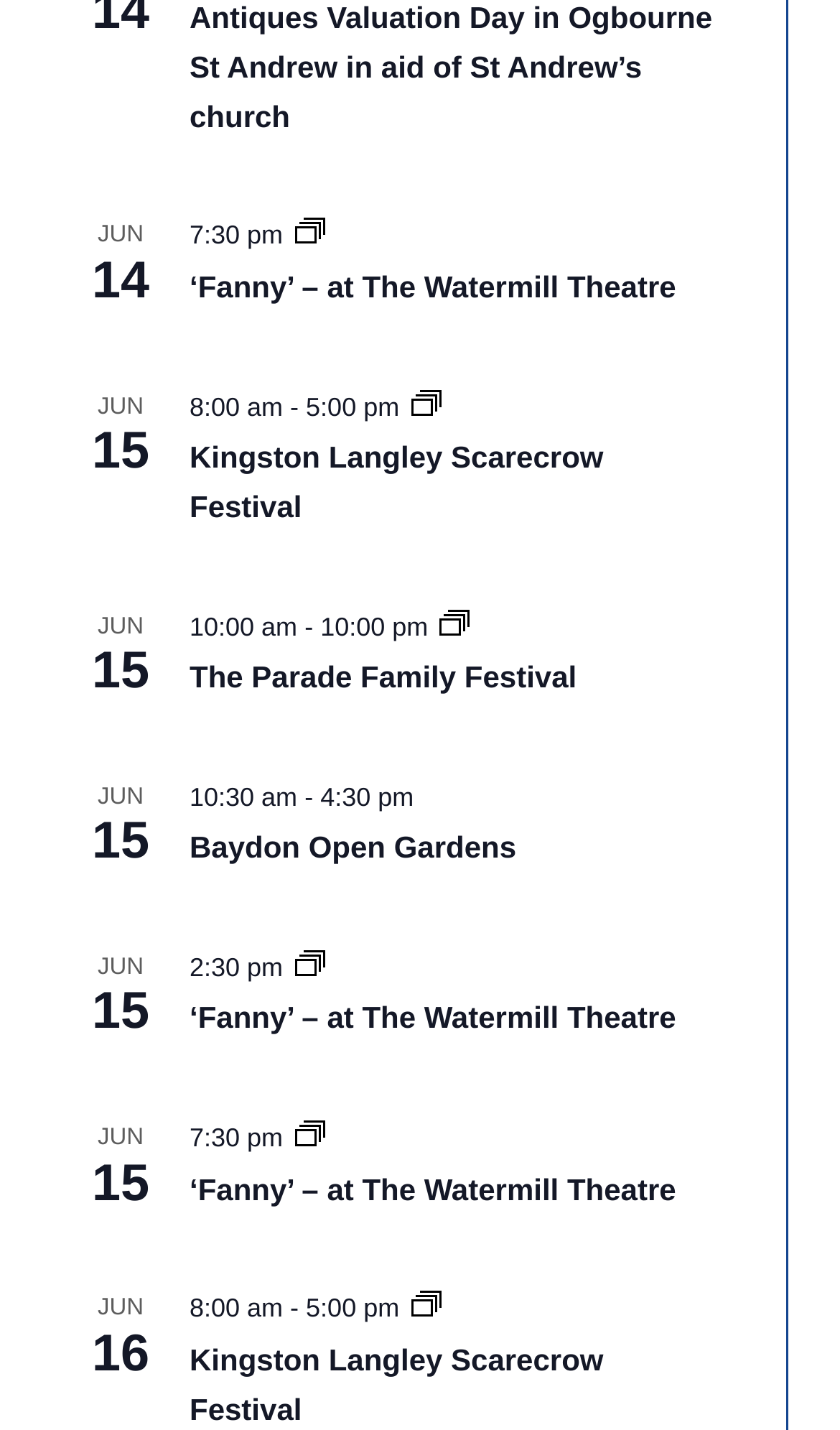Determine the bounding box coordinates of the section to be clicked to follow the instruction: "View '‘Fanny’ – at The Watermill Theatre'". The coordinates should be given as four float numbers between 0 and 1, formatted as [left, top, right, bottom].

[0.226, 0.188, 0.805, 0.214]